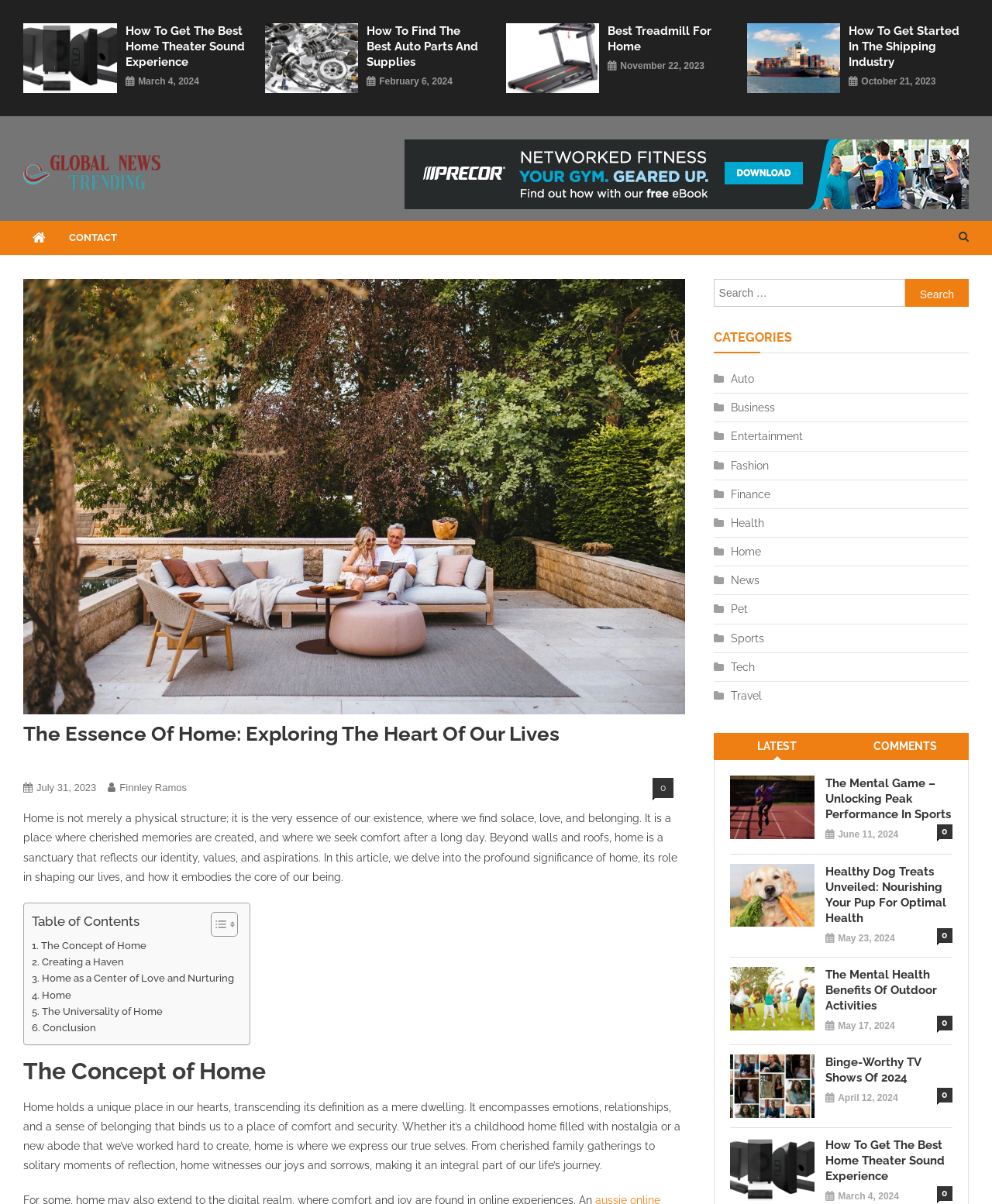Could you determine the bounding box coordinates of the clickable element to complete the instruction: "Search for something"? Provide the coordinates as four float numbers between 0 and 1, i.e., [left, top, right, bottom].

[0.719, 0.232, 0.977, 0.255]